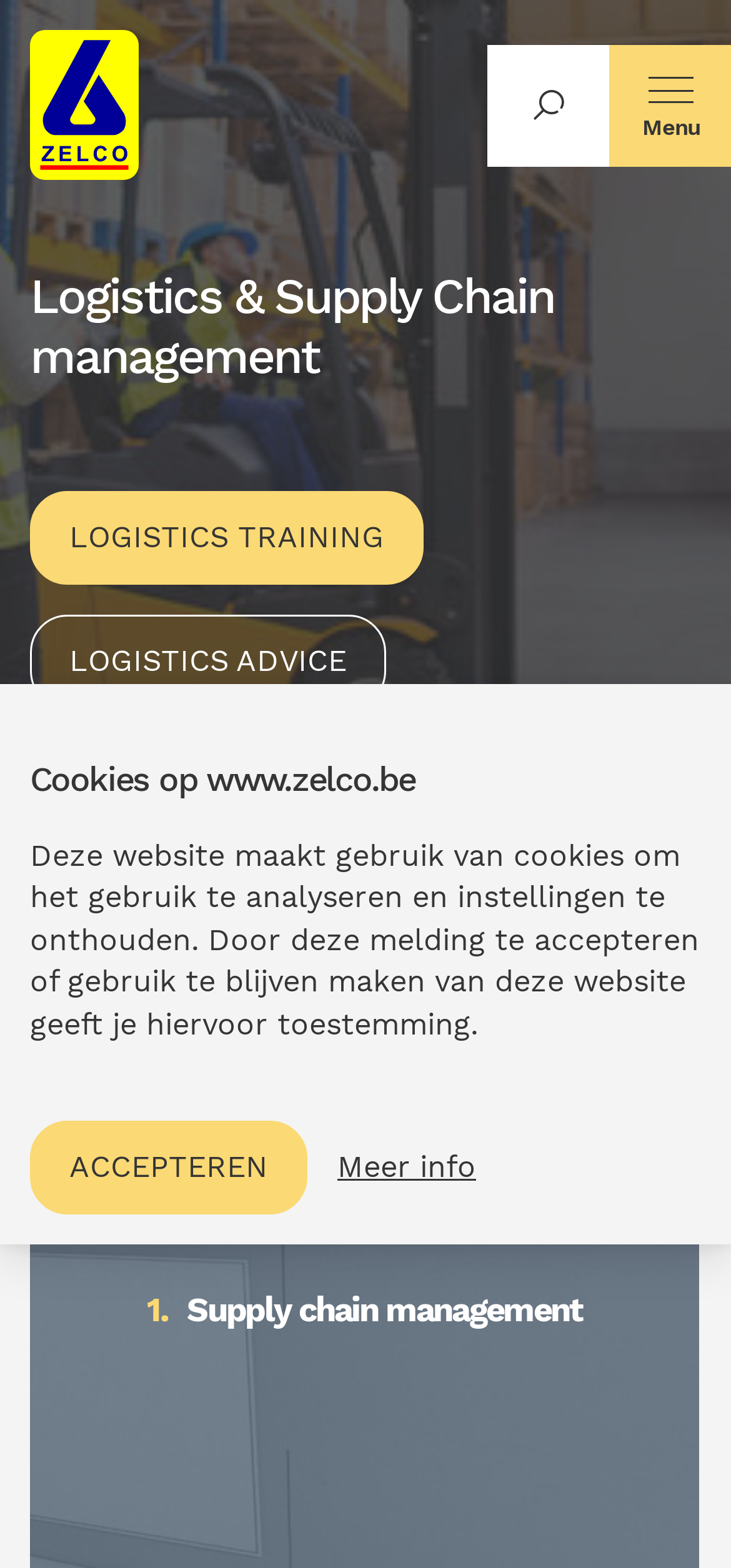Offer a detailed account of what is visible on the webpage.

The webpage is about Zelco Logistics, a company that supports businesses in optimizing their supply chain. At the top left corner, there is a logo of Zelco Logistics, accompanied by a heading that reads "Logistics & Supply Chain management". Below the logo, there are two links, "LOGISTICS TRAINING" and "LOGISTICS ADVICE", which are positioned side by side.

On the top right corner, there are two buttons, "Menu" and a button with an icon, which are likely used for navigation. Below these buttons, there is a horizontal image that spans the entire width of the page.

The main content of the page is divided into two sections. The first section has a heading that reads "Discover our areas of expertise", followed by a subheading that mentions "Supply chain management". The second section is a cookie notification alert dialog, which is positioned at the bottom of the page. The alert dialog has a heading that reads "Cookies op www.zelco.be", followed by a paragraph of text that explains the use of cookies on the website. There are two buttons within the alert dialog, "ACCEPTEREN" and a link that reads "Meer info", which are positioned side by side.